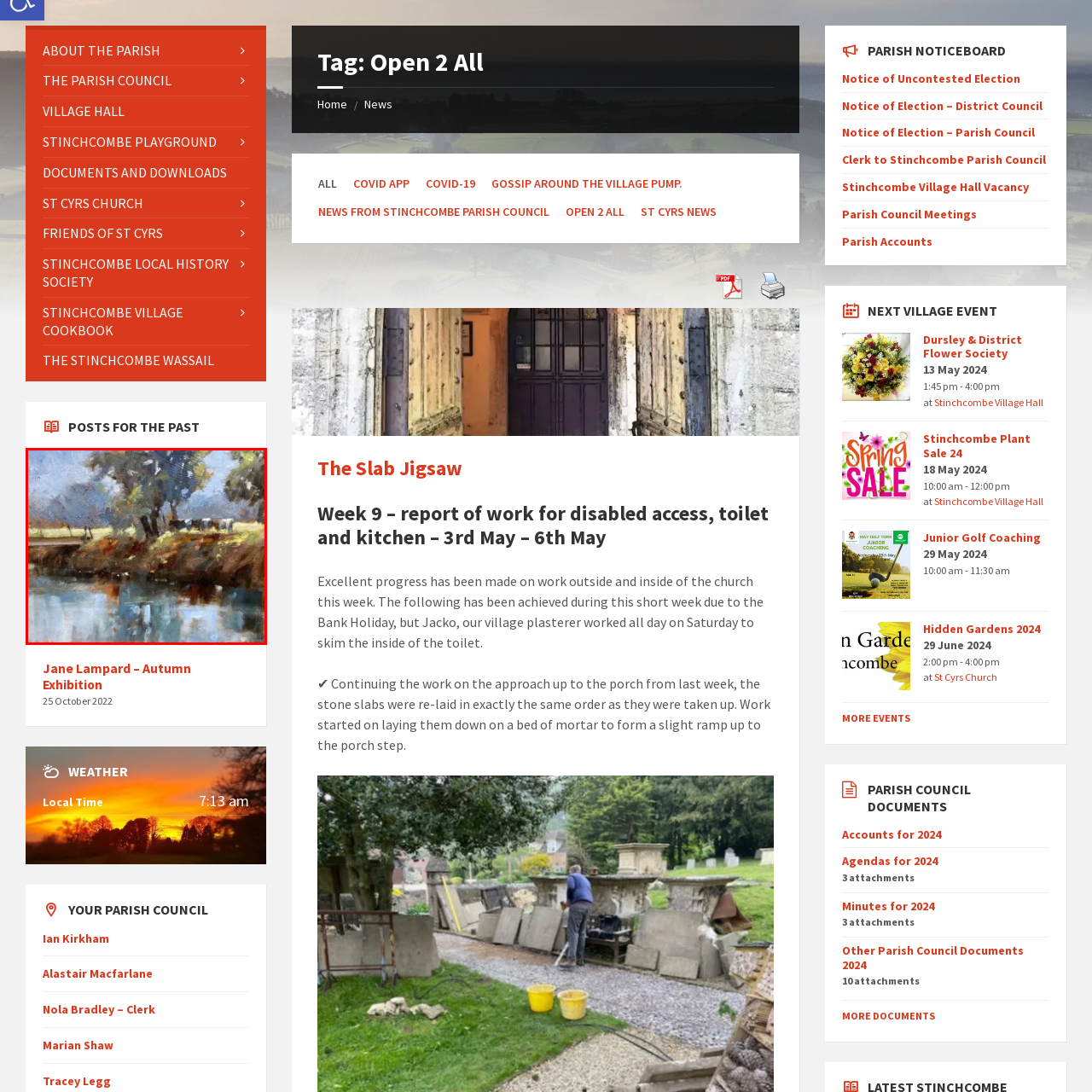What is the season depicted in the artwork?
Inspect the image area outlined by the red bounding box and deliver a detailed response to the question, based on the elements you observe.

The title of the artwork, 'Jane Lampard – Autumn Exhibition', suggests that the scene is set in the autumn season, which is further supported by the lush and lively environment depicted in the painting.